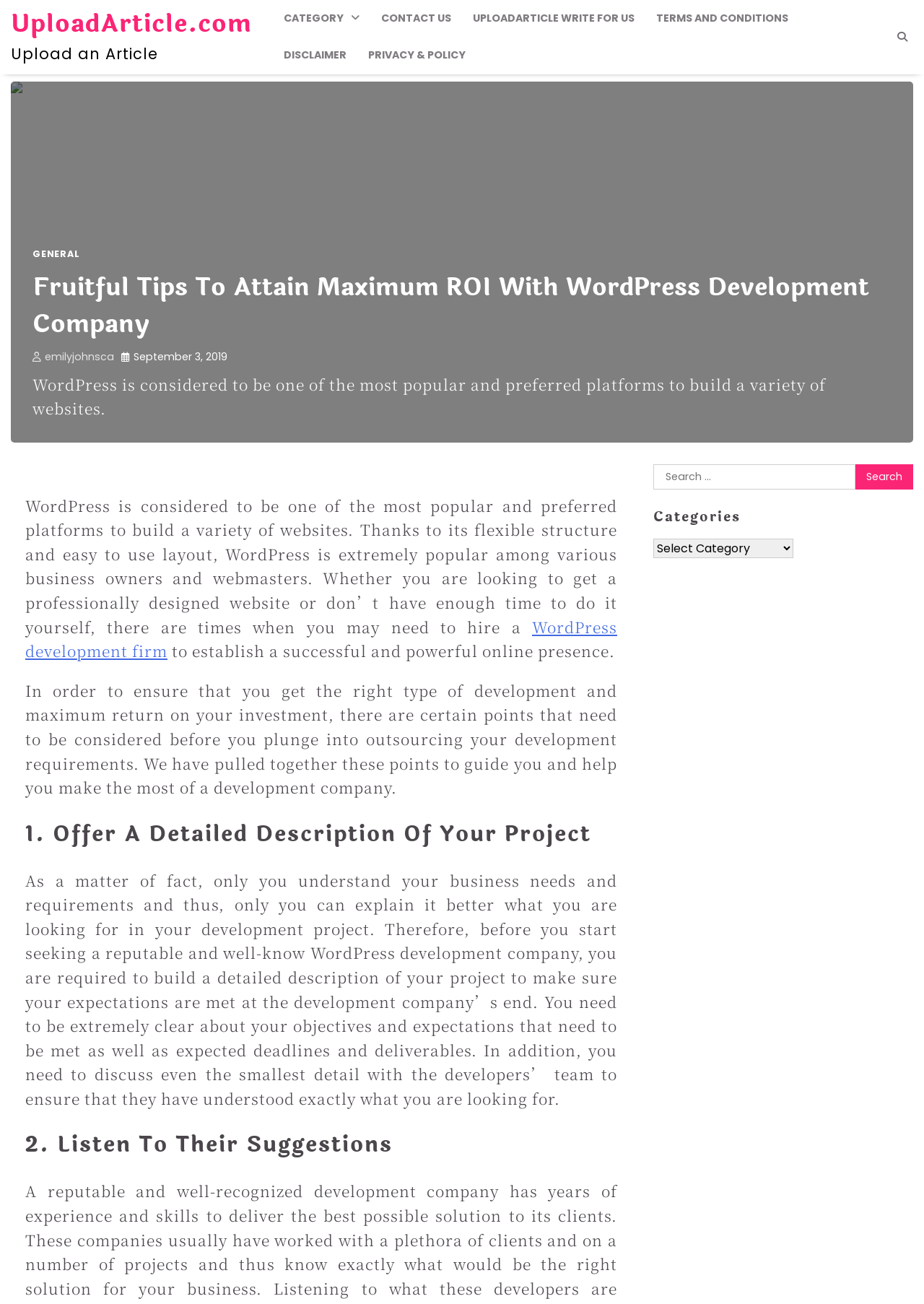Find the bounding box coordinates for the element that must be clicked to complete the instruction: "Upload an article". The coordinates should be four float numbers between 0 and 1, indicated as [left, top, right, bottom].

[0.012, 0.033, 0.171, 0.049]